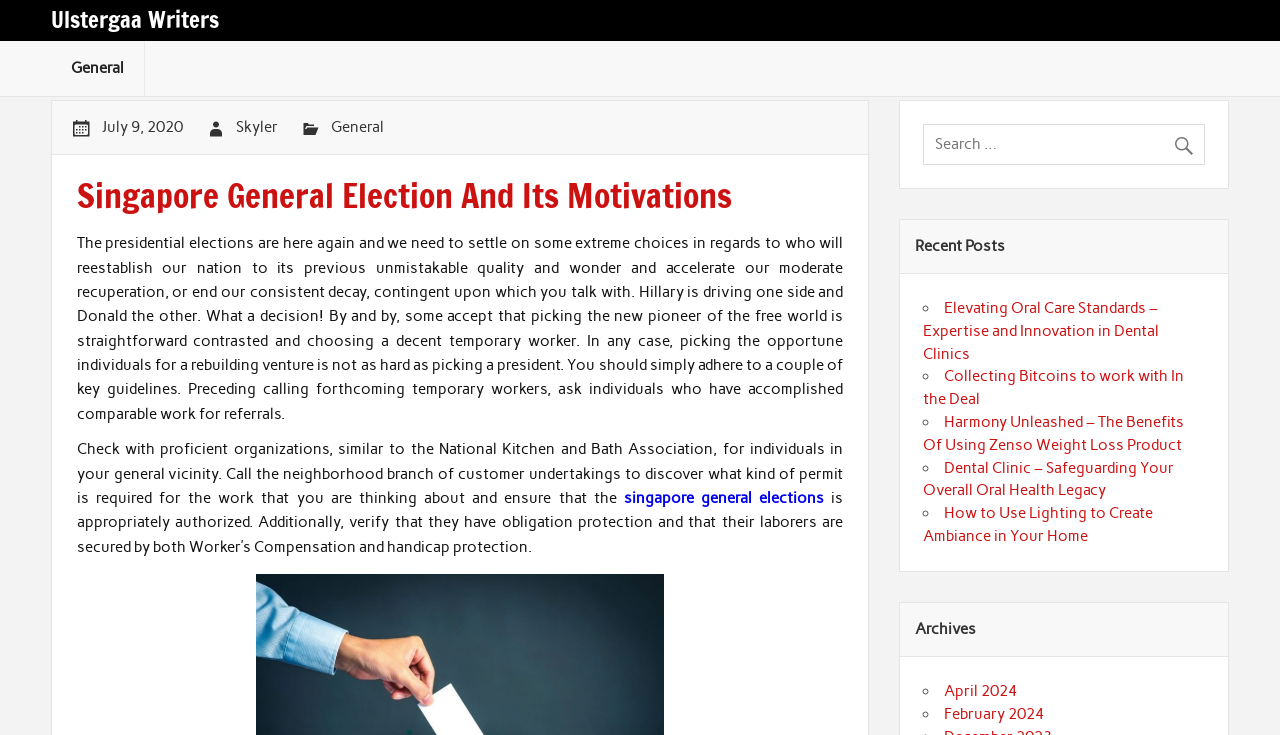Find and provide the bounding box coordinates for the UI element described with: "Skyler".

[0.185, 0.16, 0.217, 0.185]